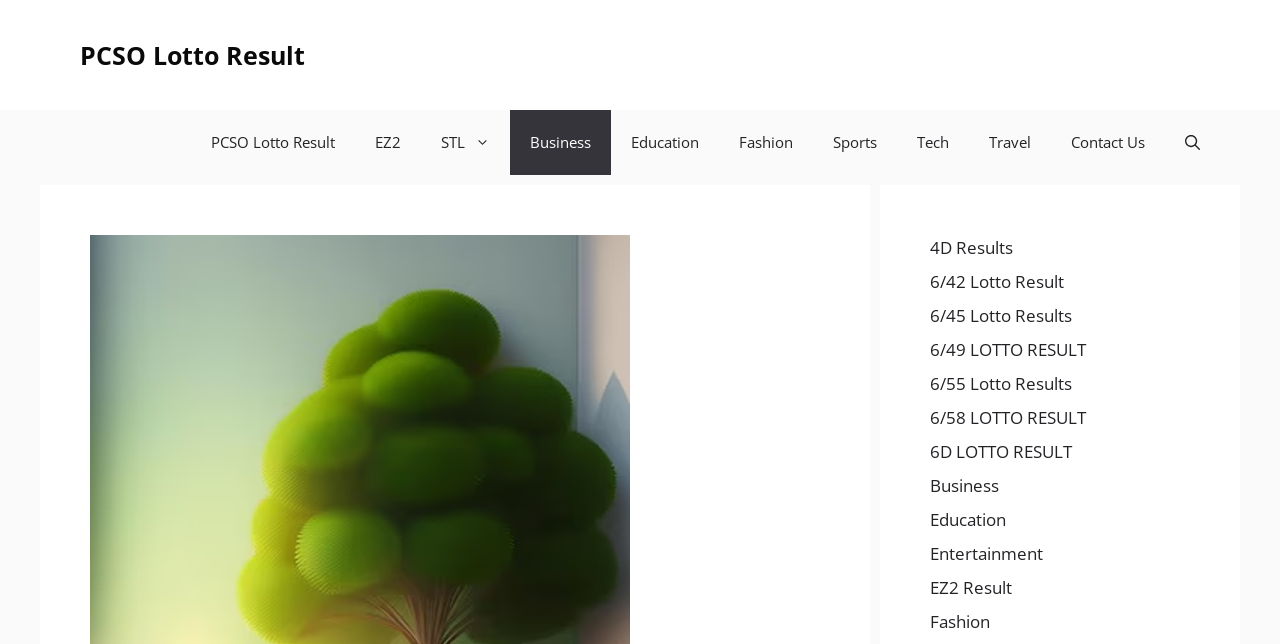Extract the main headline from the webpage and generate its text.

What are the benefits of the dehumidifier in the basement?